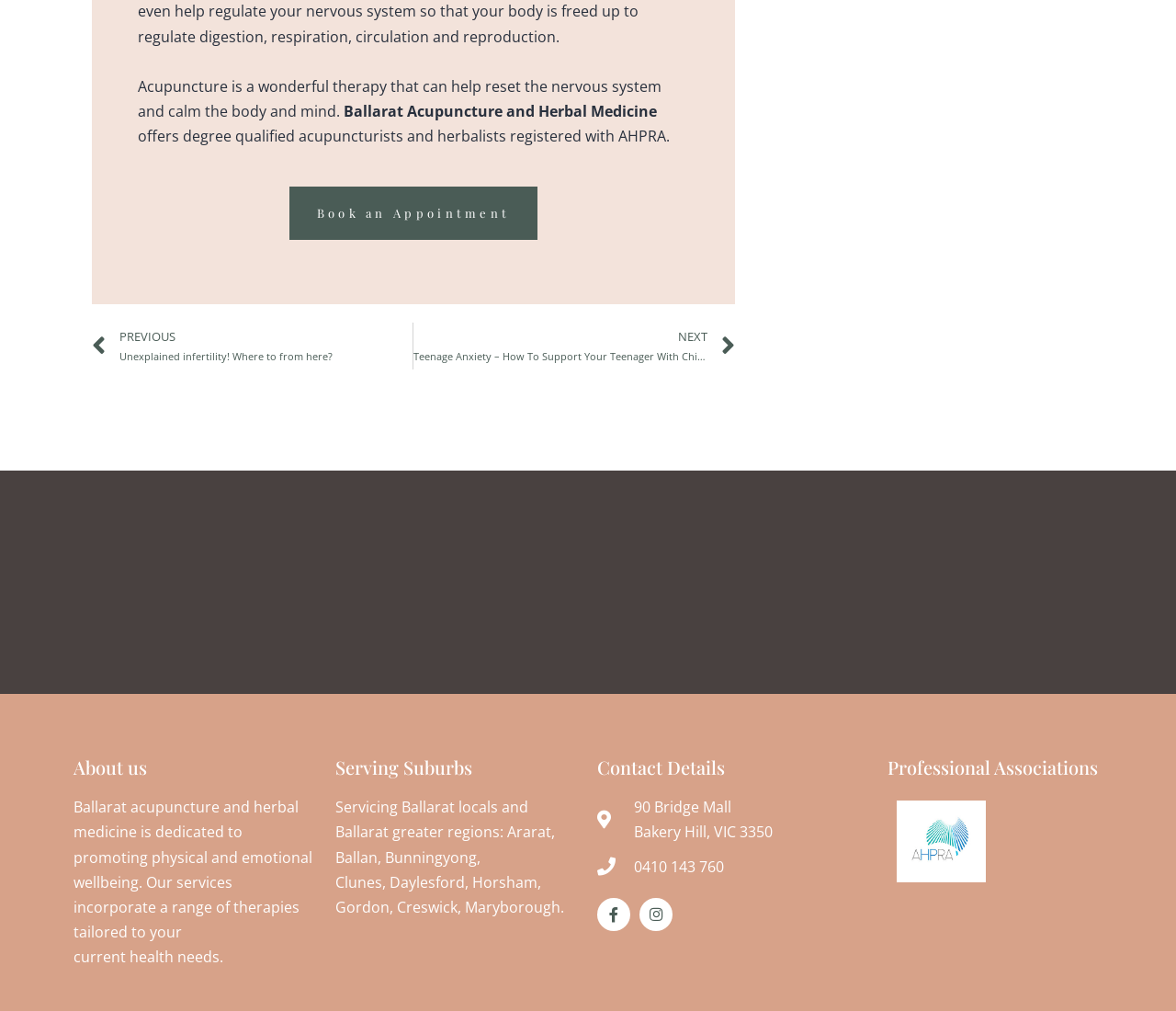Locate the bounding box coordinates of the area that needs to be clicked to fulfill the following instruction: "Book an appointment". The coordinates should be in the format of four float numbers between 0 and 1, namely [left, top, right, bottom].

[0.246, 0.184, 0.457, 0.237]